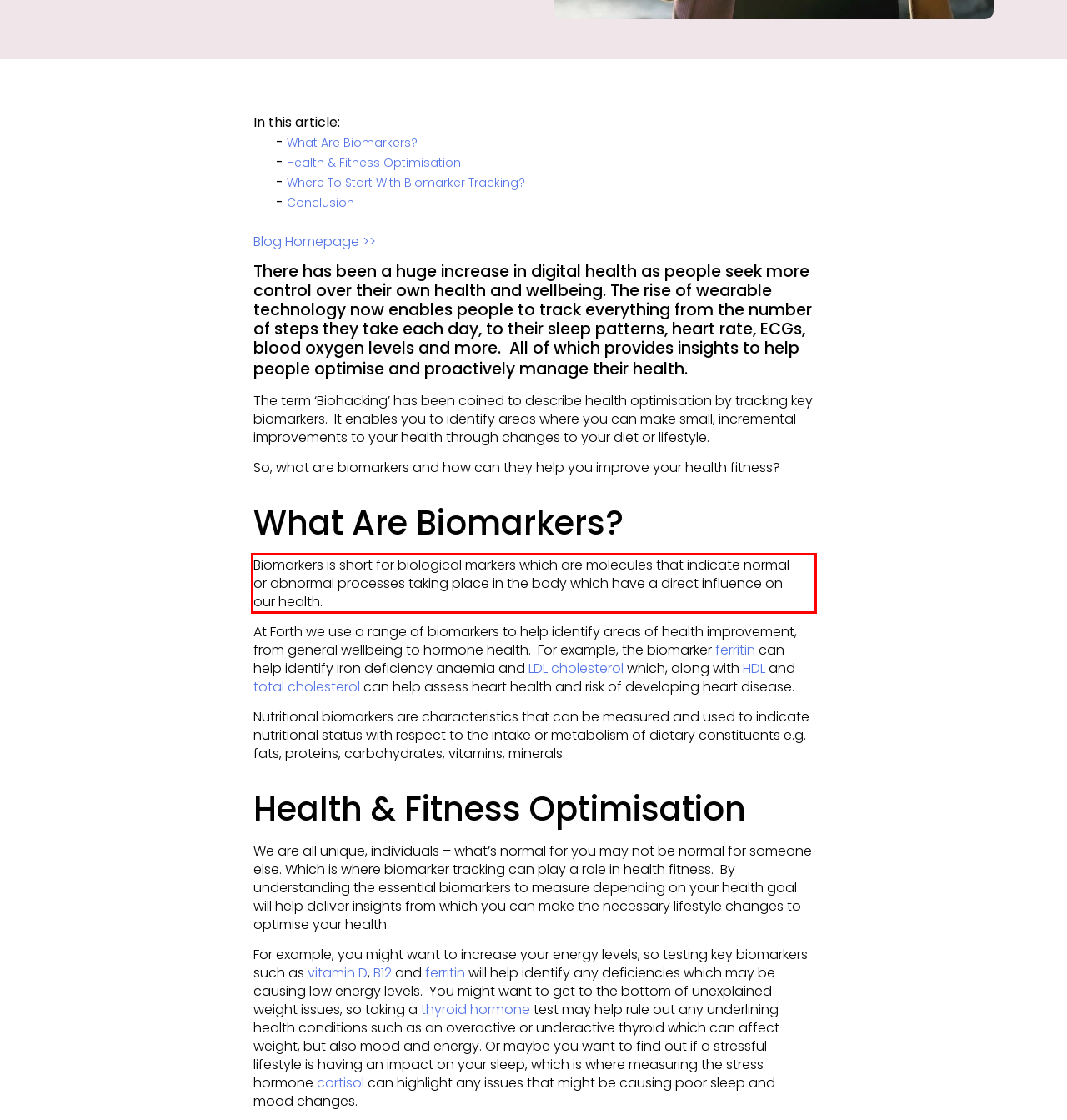Using the provided screenshot of a webpage, recognize and generate the text found within the red rectangle bounding box.

Biomarkers is short for biological markers which are molecules that indicate normal or abnormal processes taking place in the body which have a direct influence on our health.